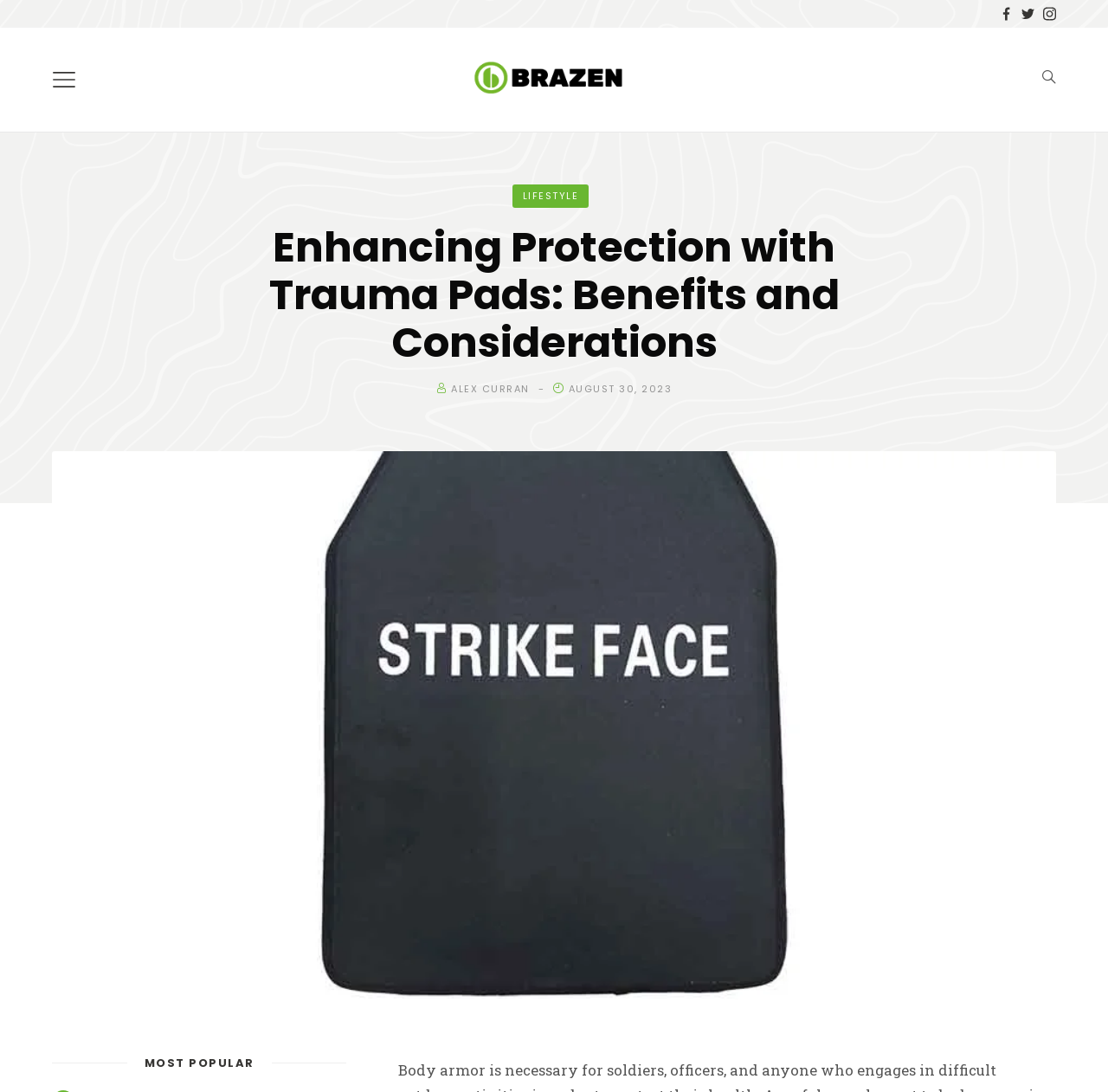Produce an elaborate caption capturing the essence of the webpage.

The webpage appears to be an article or blog post about body armor, specifically discussing the benefits and considerations of using trauma pads for enhanced protection. 

At the top right corner, there are three links, each accompanied by an image, likely representing social media profiles or sharing options. Below these links, there is a button with an image, possibly a menu or navigation button, located at the top left corner. 

The main content of the webpage is headed by a title, "Enhancing Protection with Trauma Pads: Benefits and Considerations", which spans across the majority of the page's width. Below the title, there is a byline with the author's name, "ALEX CURRAN", and the publication date, "AUGUST 30, 2023". 

On the top right side, there is a link to the website's logo, "BrazenDenver", accompanied by an image. Nearby, there is another link with a font awesome icon, possibly representing a search or filter function. 

The main article content is not explicitly described in the accessibility tree, but it likely follows the title and byline section. At the very bottom of the page, there is a heading titled "MOST POPULAR", which may introduce a section of recommended or popular articles. 

A large image, possibly a banner or background image, spans the entire width of the page, from the top to the bottom.